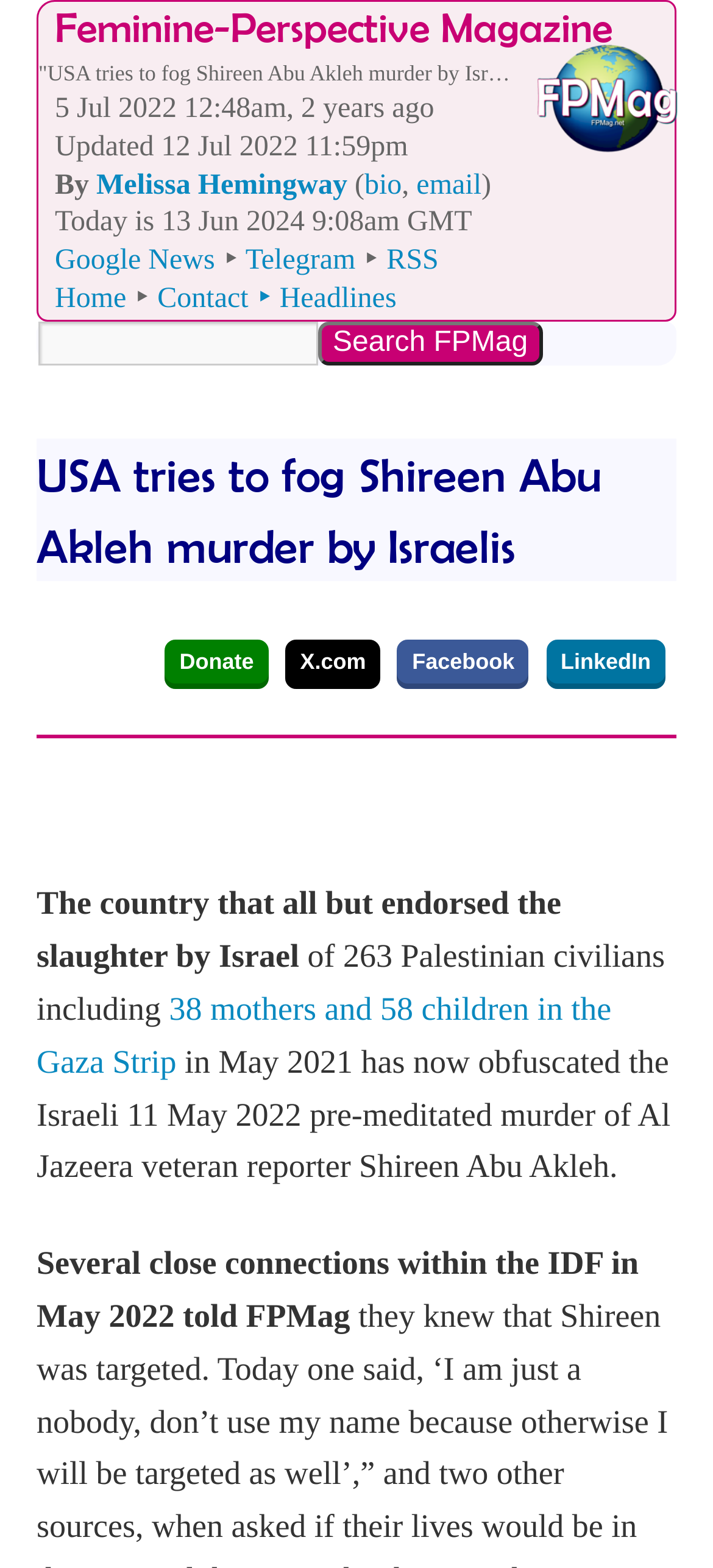What is the name of the veteran reporter mentioned in the article? Based on the screenshot, please respond with a single word or phrase.

Shireen Abu Akleh